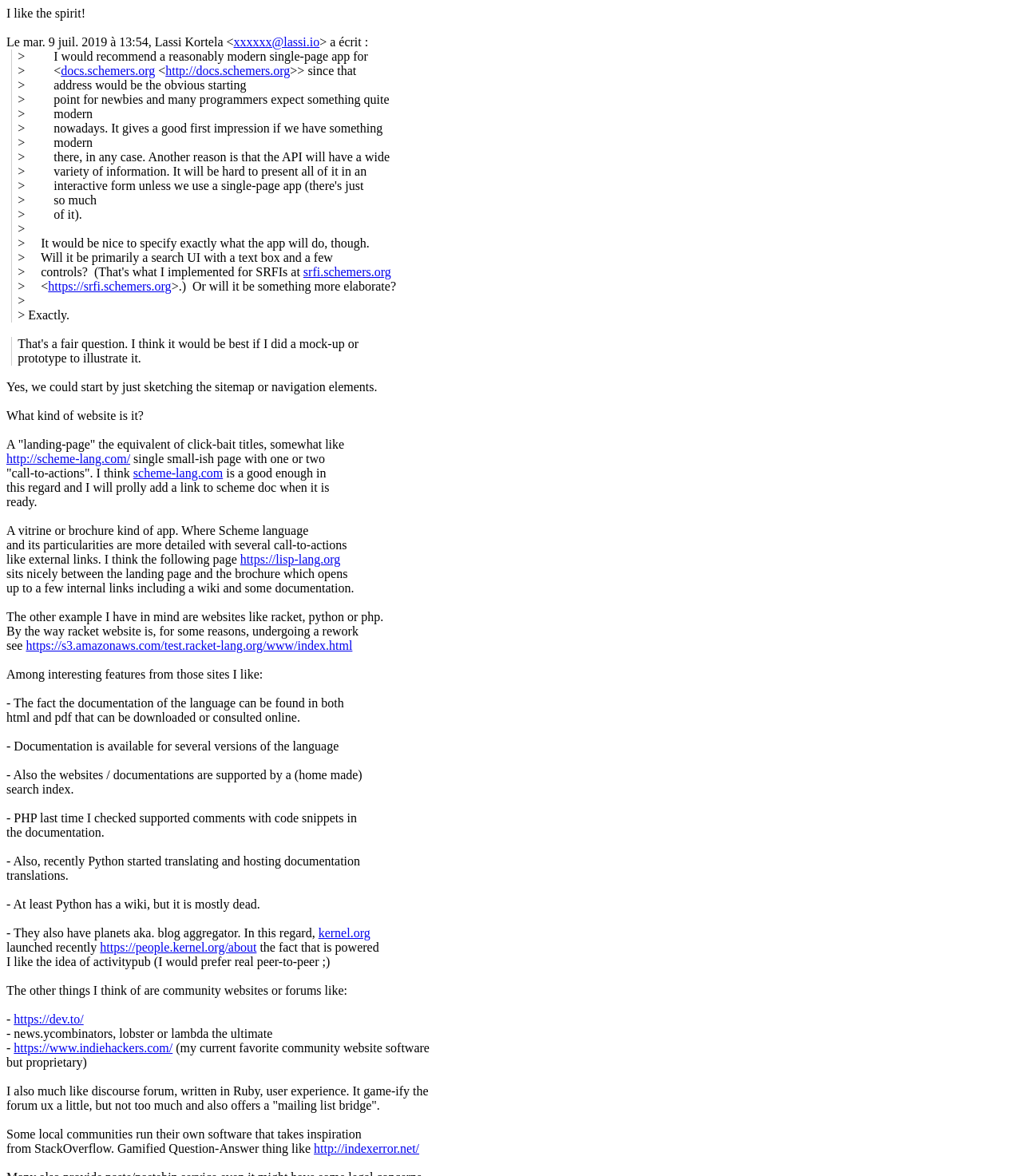Please identify the coordinates of the bounding box for the clickable region that will accomplish this instruction: "Click the link to docs.schemers.org".

[0.06, 0.054, 0.152, 0.066]